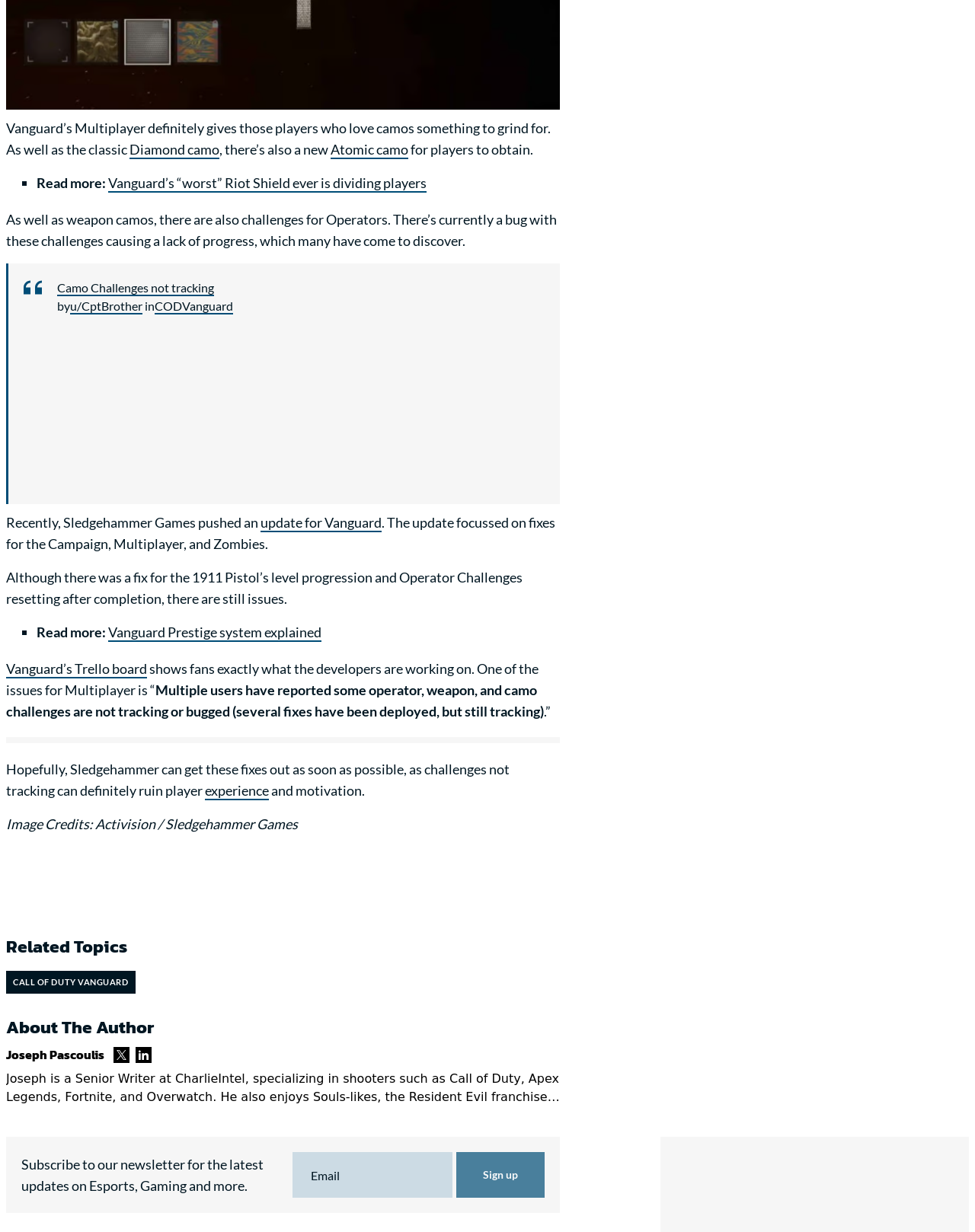Highlight the bounding box coordinates of the element that should be clicked to carry out the following instruction: "Click on the link to Vanguard’s Trello board". The coordinates must be given as four float numbers ranging from 0 to 1, i.e., [left, top, right, bottom].

[0.006, 0.536, 0.151, 0.551]